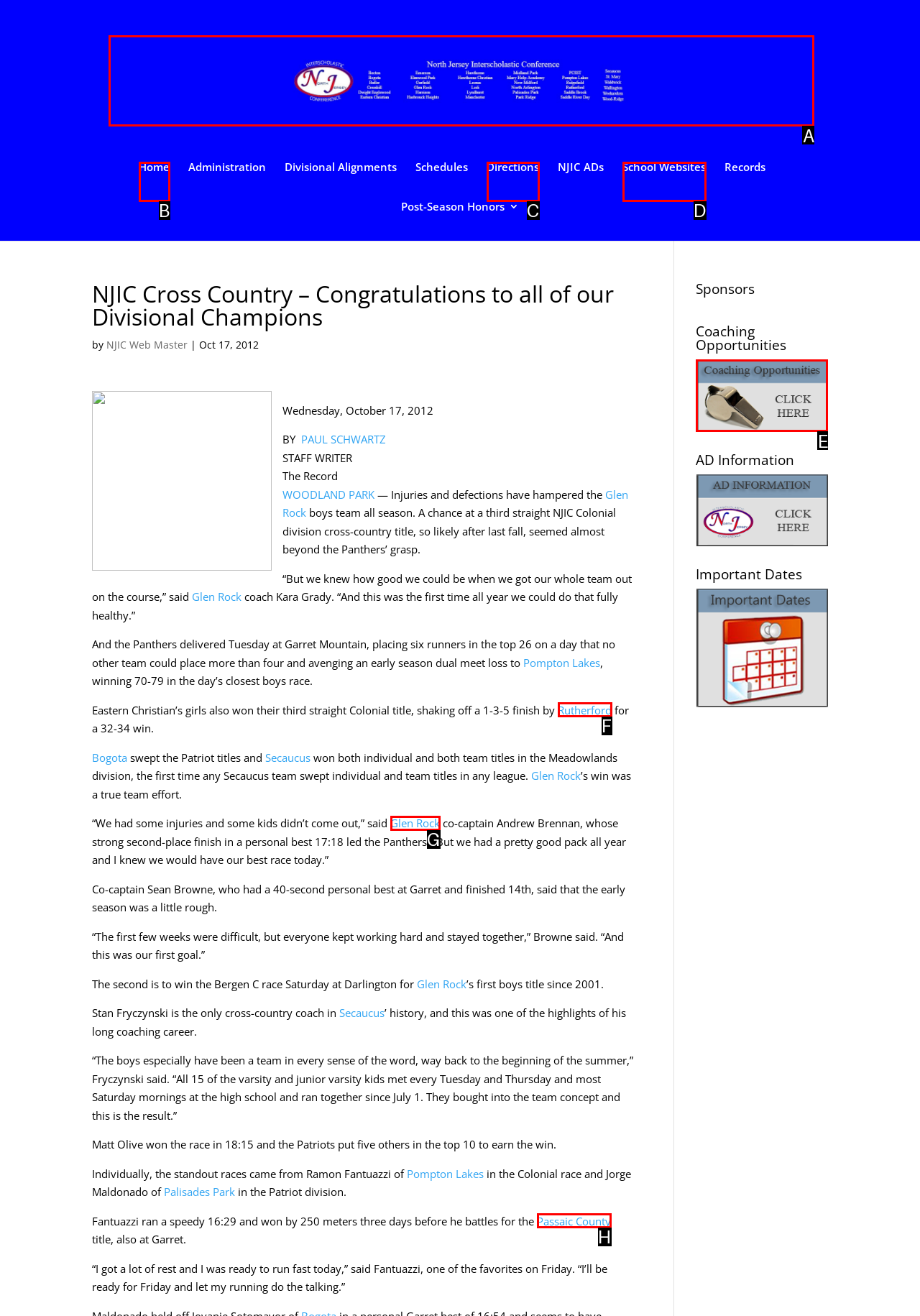Identify the appropriate choice to fulfill this task: View the 'NJIC Cross Country' image
Respond with the letter corresponding to the correct option.

A